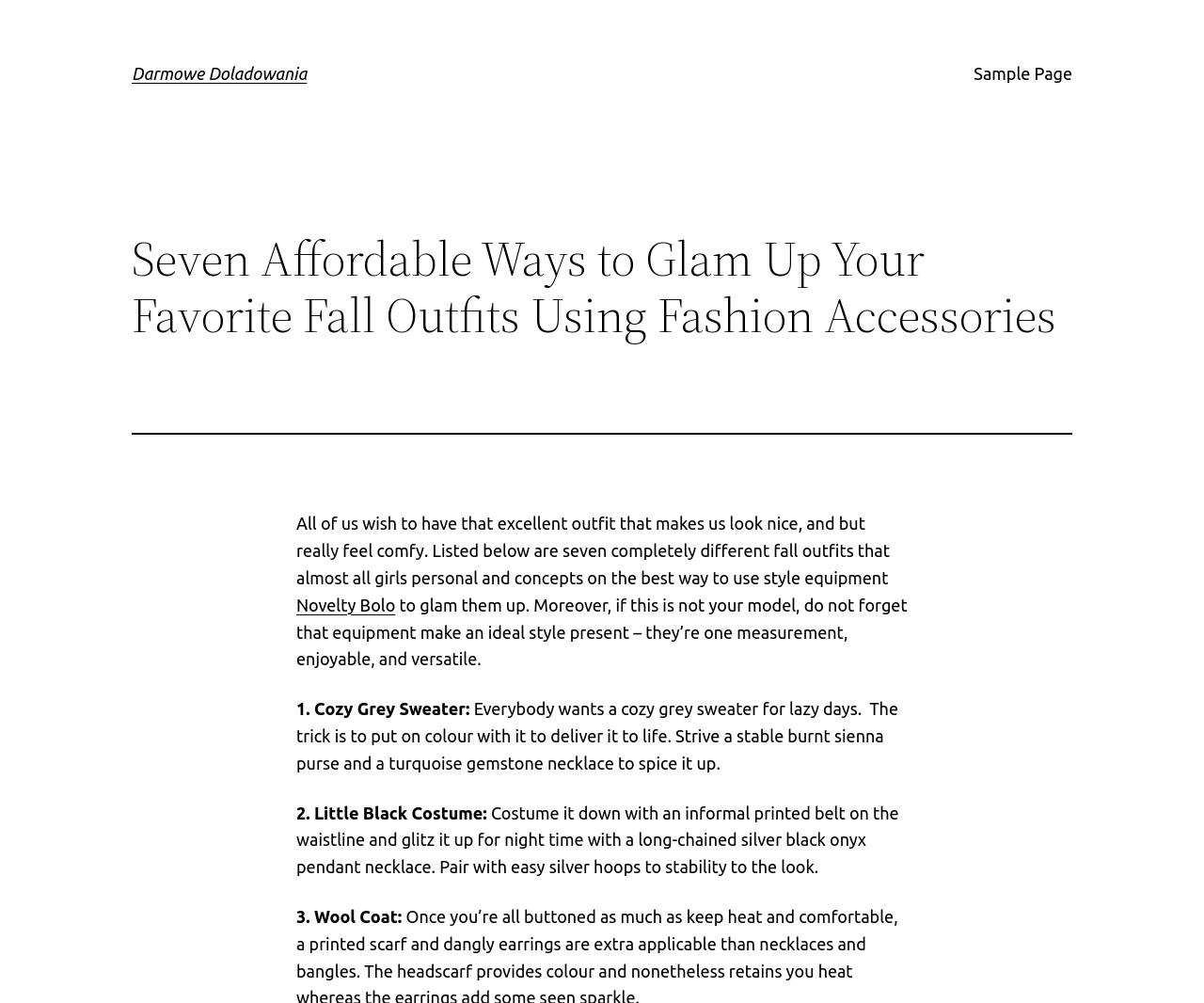Explain the features and main sections of the webpage comprehensively.

The webpage is about fashion and style, specifically focusing on affordable ways to glam up favorite fall outfits using fashion accessories. At the top left, there is a heading "Darmowe Doladowania" with a link to the same title. On the top right, there is a link to "Sample Page". 

Below the top section, there is a main heading "Seven Affordable Ways to Glam Up Your Favorite Fall Outfits Using Fashion Accessories" that spans across the page. Underneath the main heading, there is a horizontal separator line. 

The main content of the webpage is divided into sections, each describing a different fall outfit and ideas on how to use fashion accessories to glam them up. The first section starts with a paragraph of text that explains the concept of using accessories to enhance an outfit. 

Below the introductory paragraph, there are seven sections, each numbered from 1 to 7, although only three sections are shown in the provided accessibility tree. Each section consists of a number, a brief description of the outfit, and a paragraph of text that provides styling tips and ideas. For example, the first section is about a cozy grey sweater, and it suggests pairing it with a burnt sienna purse and a turquoise gemstone necklace. The second section is about a little black dress, and it recommends accessorizing it with a printed belt and a silver black onyx pendant necklace. The third section is about a wool coat, but the styling tips are not provided in the given accessibility tree.